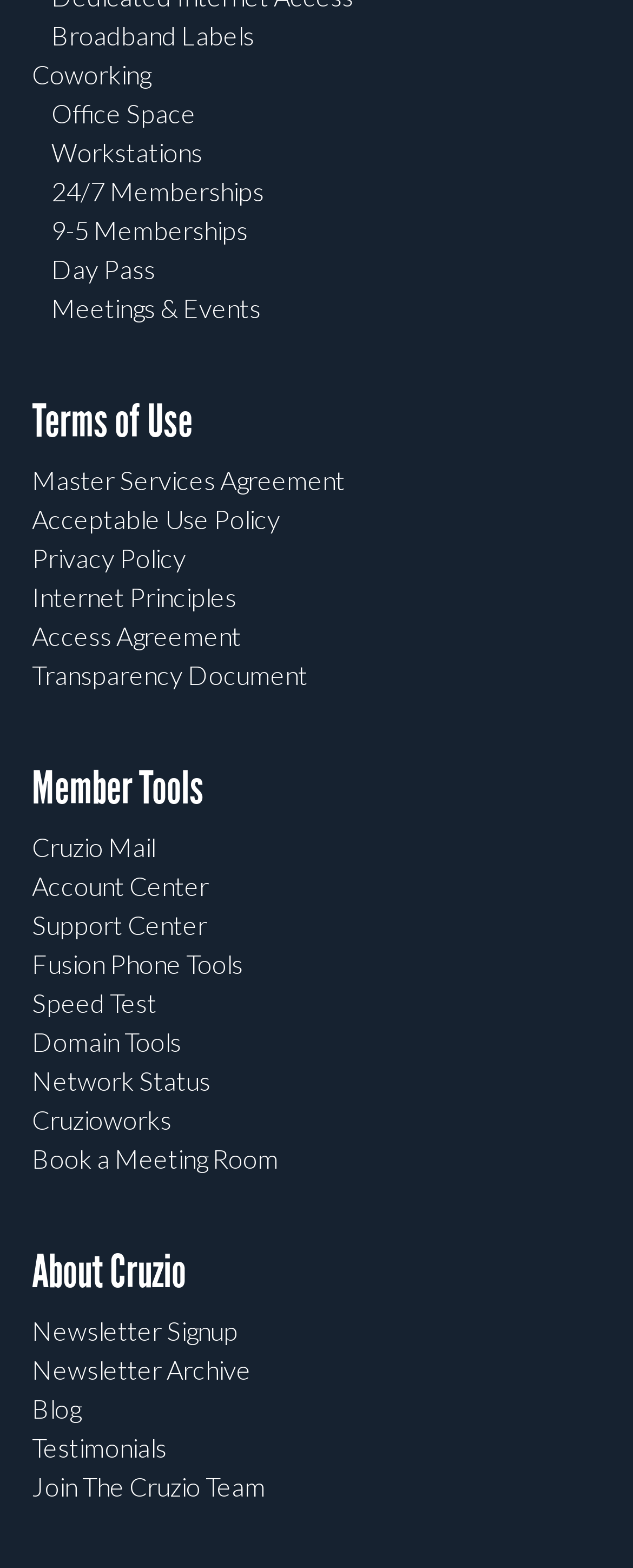Locate the bounding box coordinates of the segment that needs to be clicked to meet this instruction: "View Broadband Labels".

[0.081, 0.013, 0.401, 0.032]